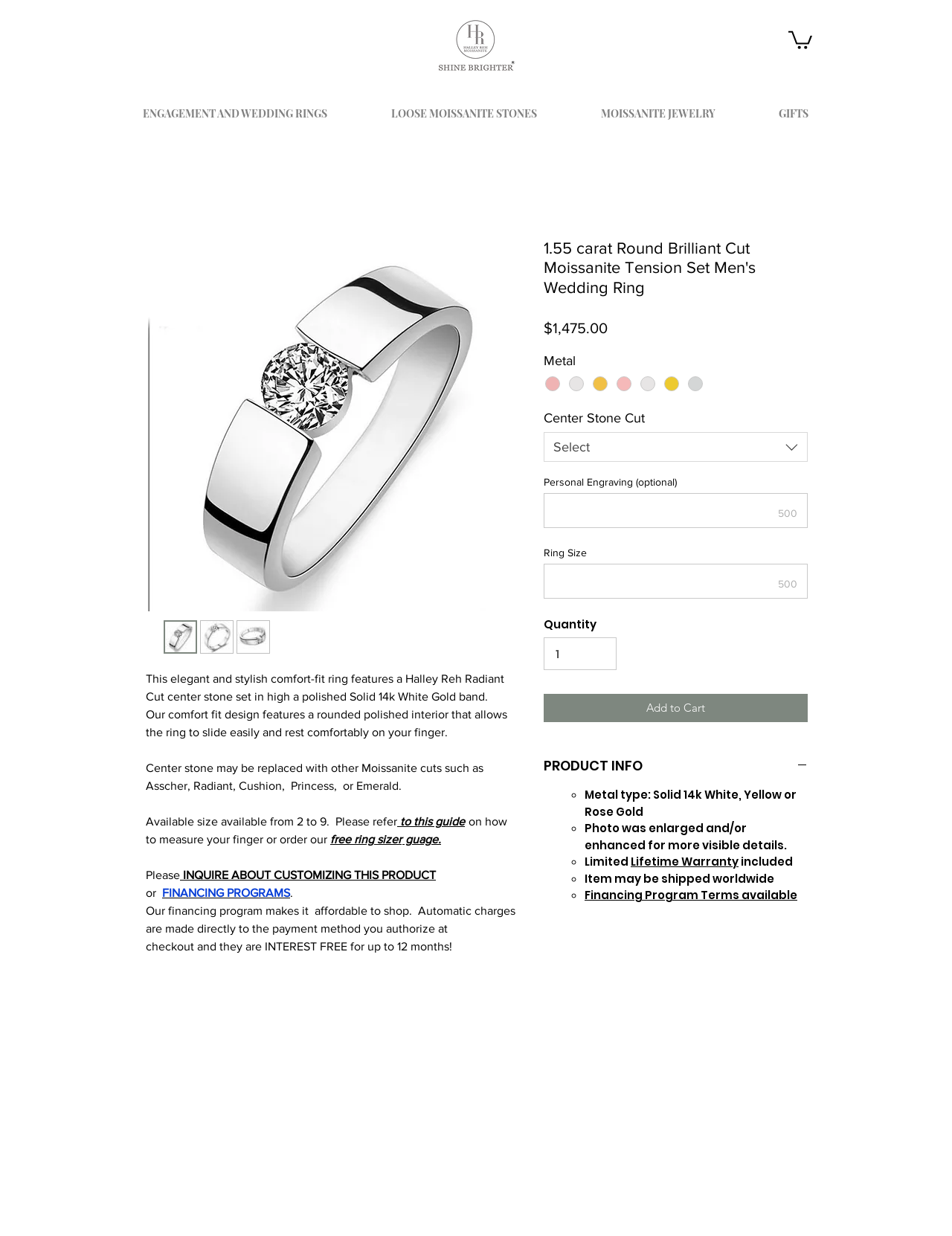Identify the bounding box for the UI element described as: "to this guide". Ensure the coordinates are four float numbers between 0 and 1, formatted as [left, top, right, bottom].

[0.417, 0.659, 0.489, 0.67]